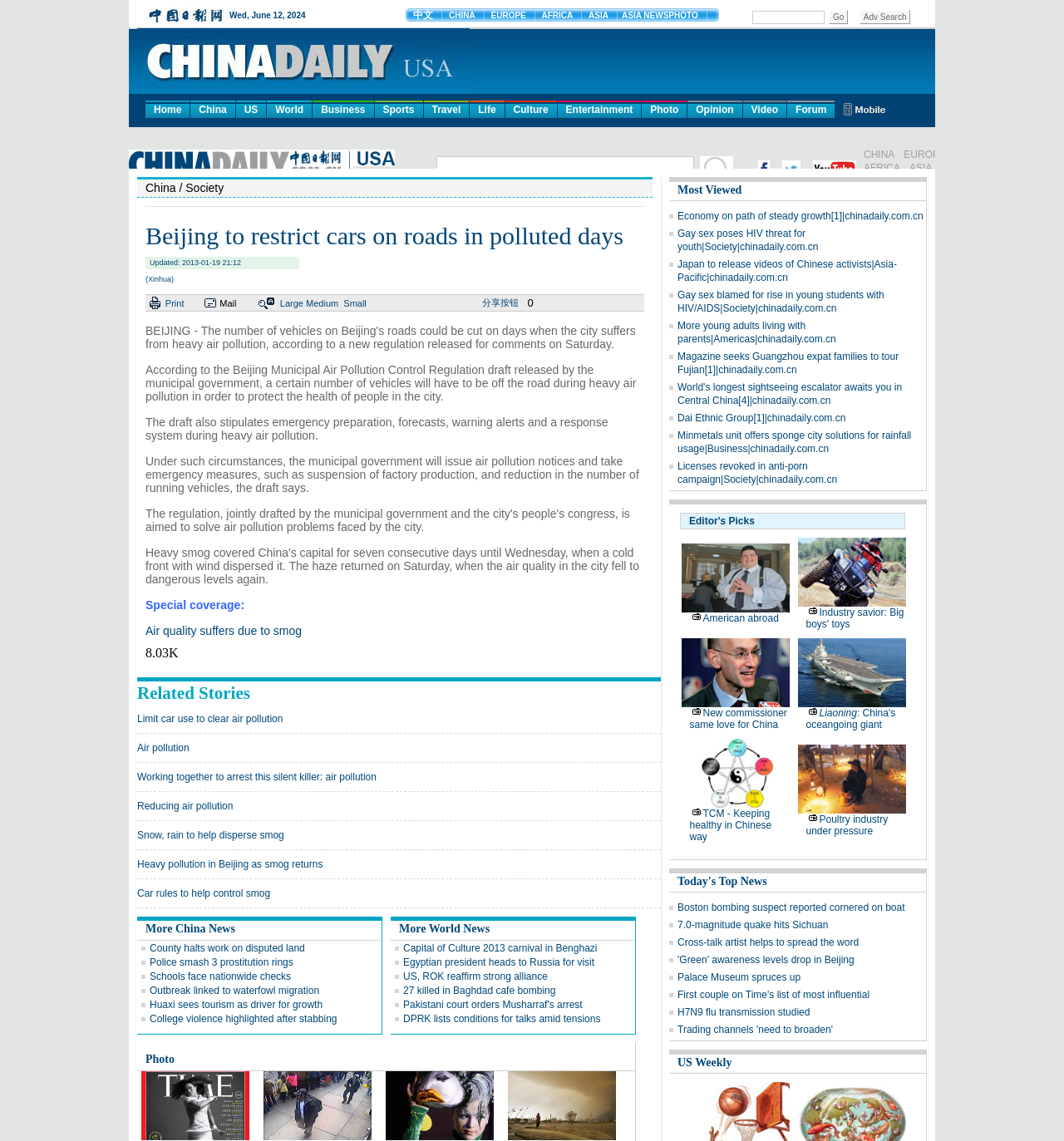What measures will be taken during heavy air pollution?
Can you offer a detailed and complete answer to this question?

The measures to be taken during heavy air pollution can be determined by reading the static text 'Under such circumstances, the municipal government will issue air pollution notices and take emergency measures, such as suspension of factory production, and reduction in the number of running vehicles...'.